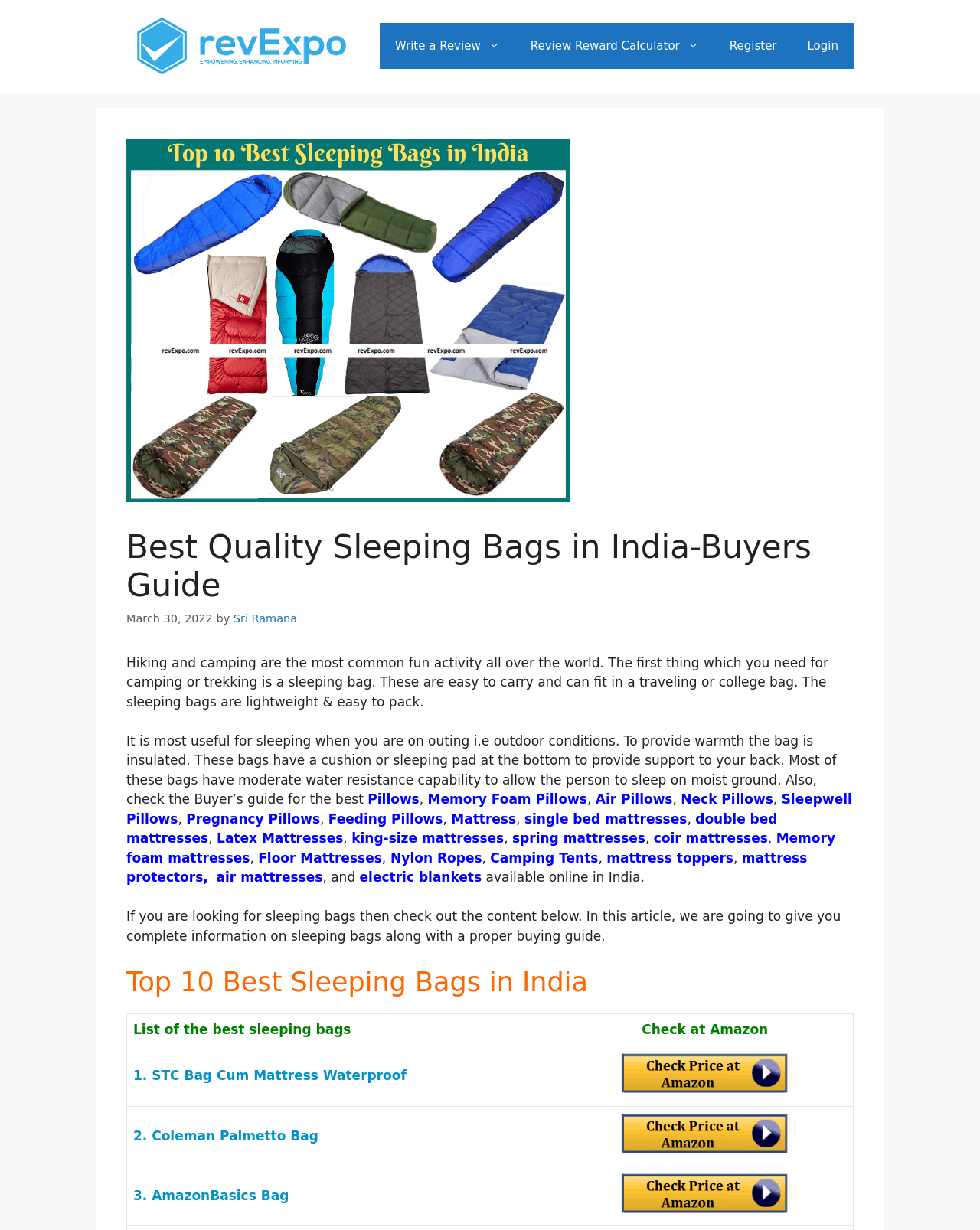How many sleeping bags are listed?
Analyze the image and provide a thorough answer to the question.

I counted the number of rows in the table with the heading 'Top 10 Best Sleeping Bags in India' and found that there are 10 rows, each representing a sleeping bag.